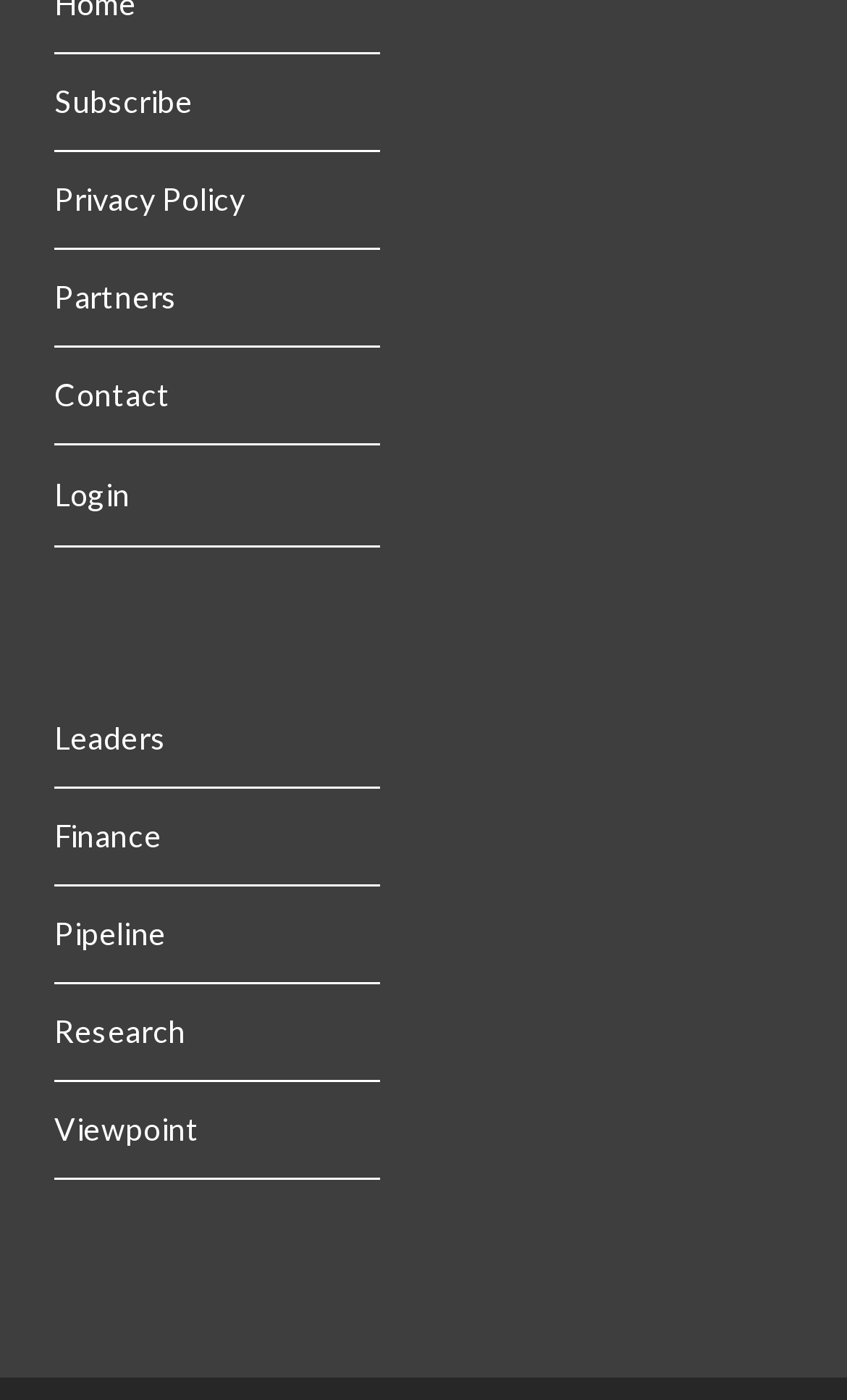Give a concise answer using one word or a phrase to the following question:
What is the first link on the webpage?

Subscribe